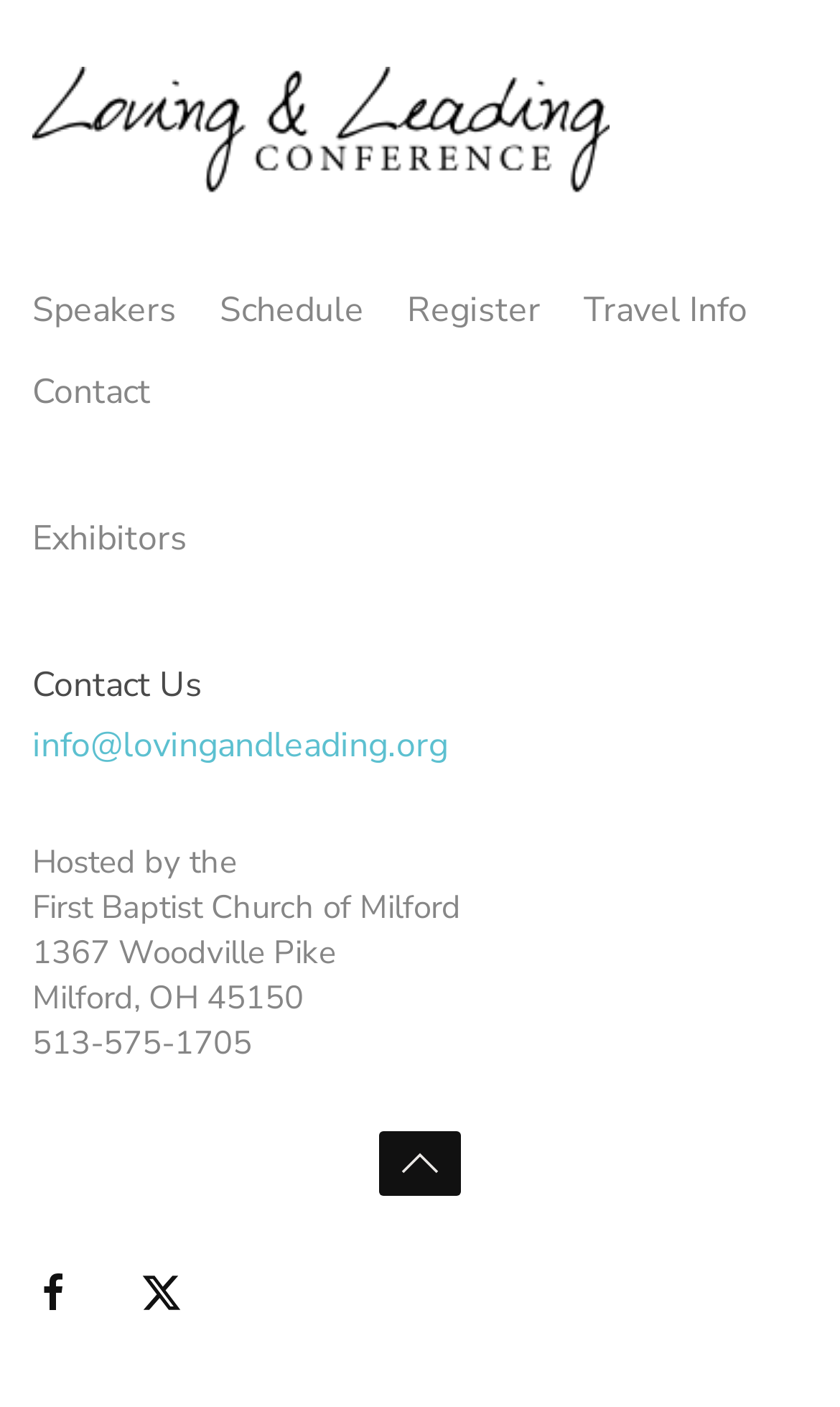Determine the bounding box coordinates of the clickable element to achieve the following action: 'Click on Speakers'. Provide the coordinates as four float values between 0 and 1, formatted as [left, top, right, bottom].

[0.038, 0.199, 0.21, 0.242]